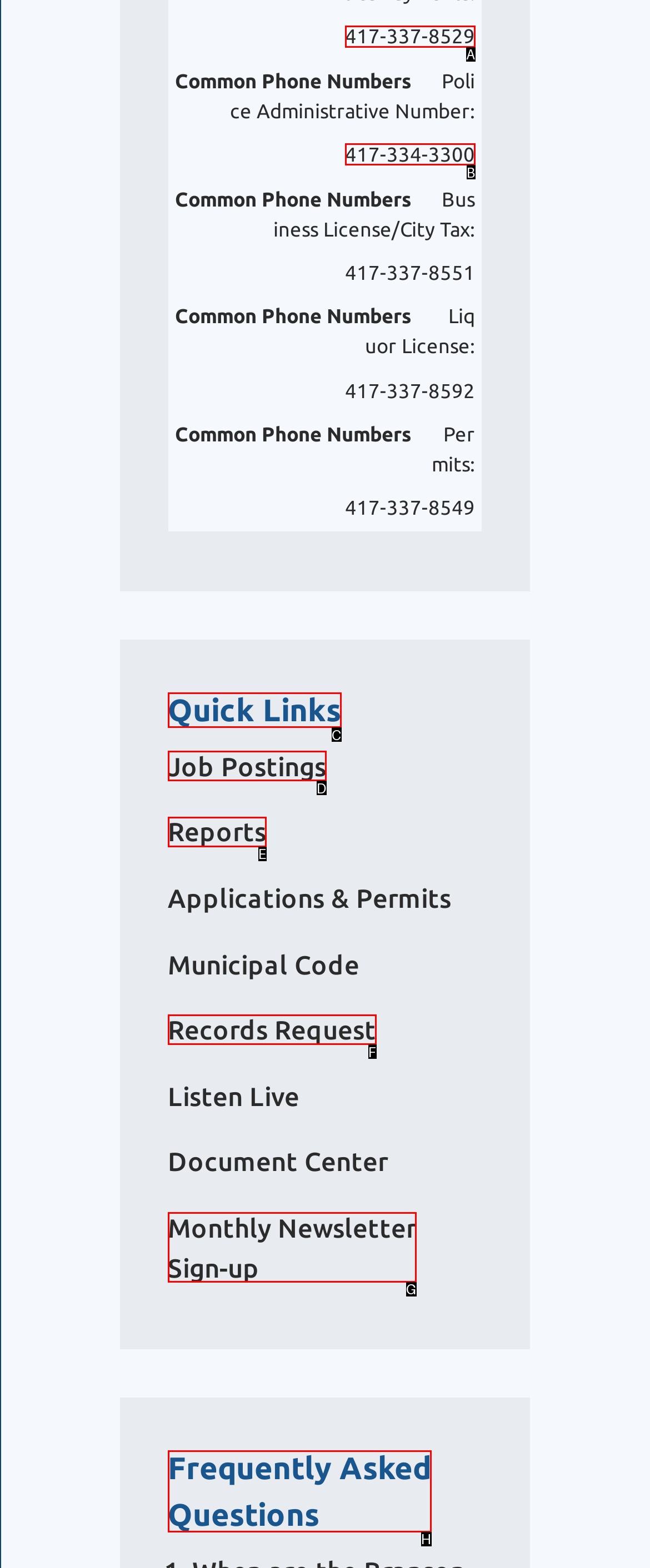Choose the HTML element that aligns with the description: Frequently Asked Questions. Indicate your choice by stating the letter.

H